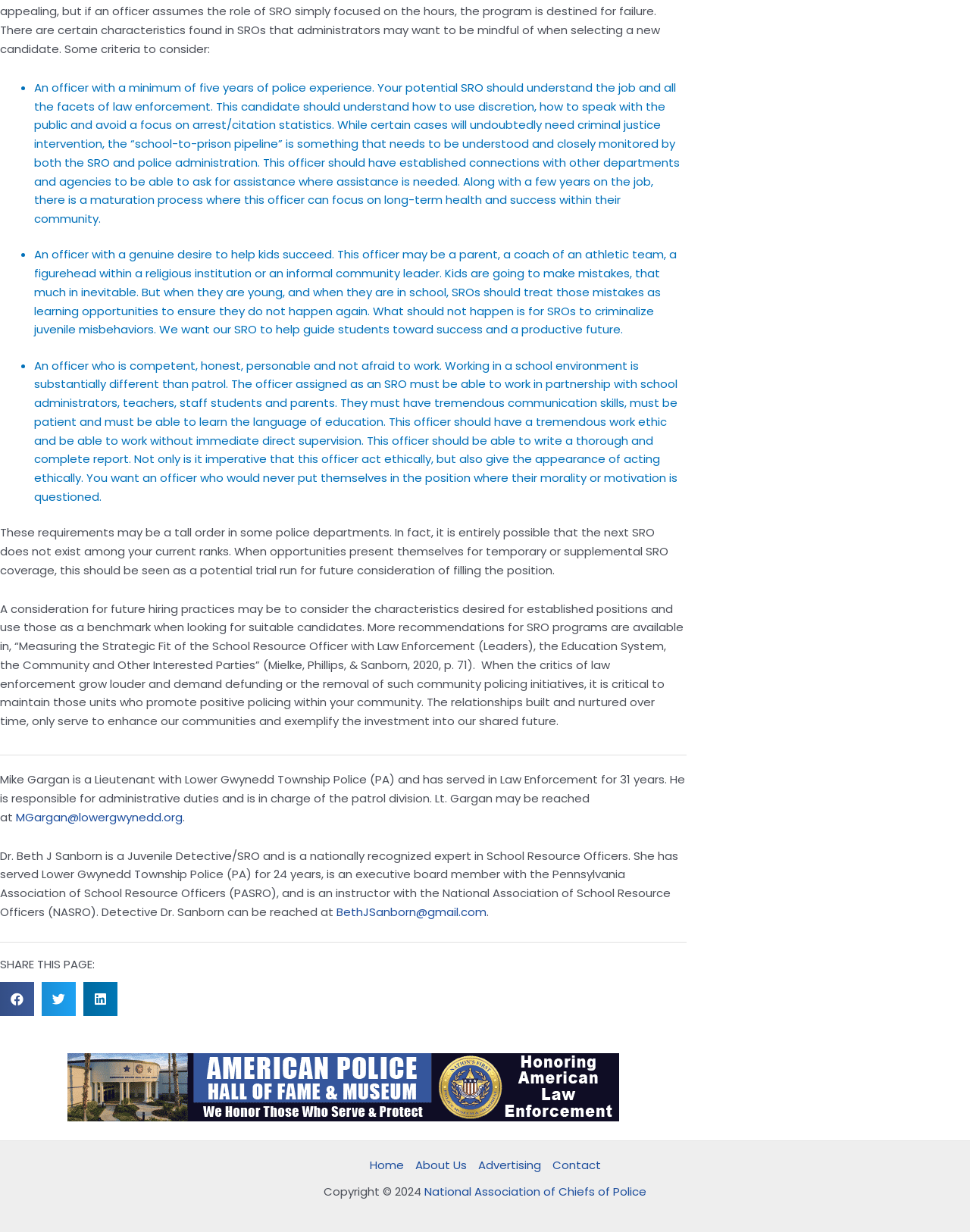Provide a one-word or one-phrase answer to the question:
What is the purpose of a School Resource Officer?

To help kids succeed